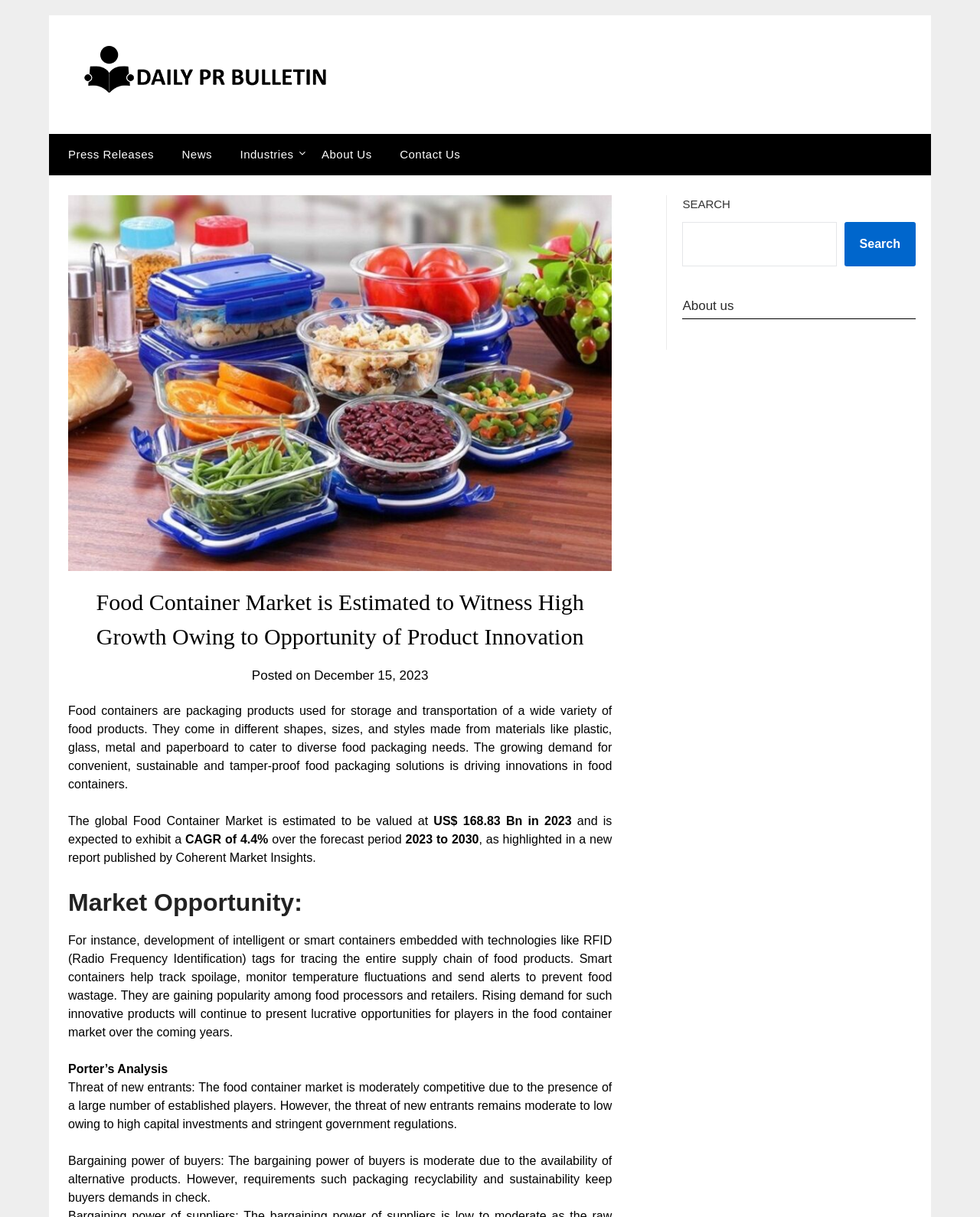Given the description: "parent_node: Search name="s"", determine the bounding box coordinates of the UI element. The coordinates should be formatted as four float numbers between 0 and 1, [left, top, right, bottom].

[0.696, 0.182, 0.854, 0.219]